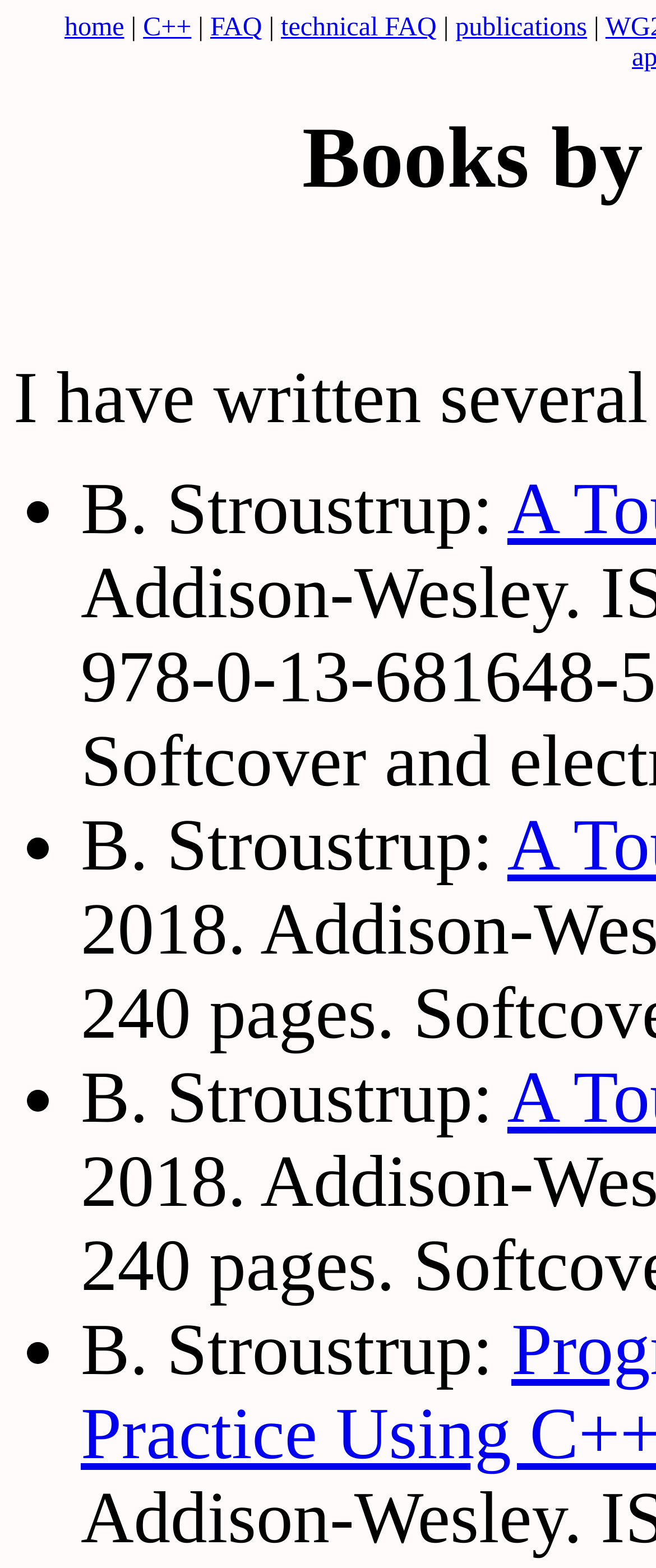Identify the primary heading of the webpage and provide its text.

Books by Bjarne Stroustrup